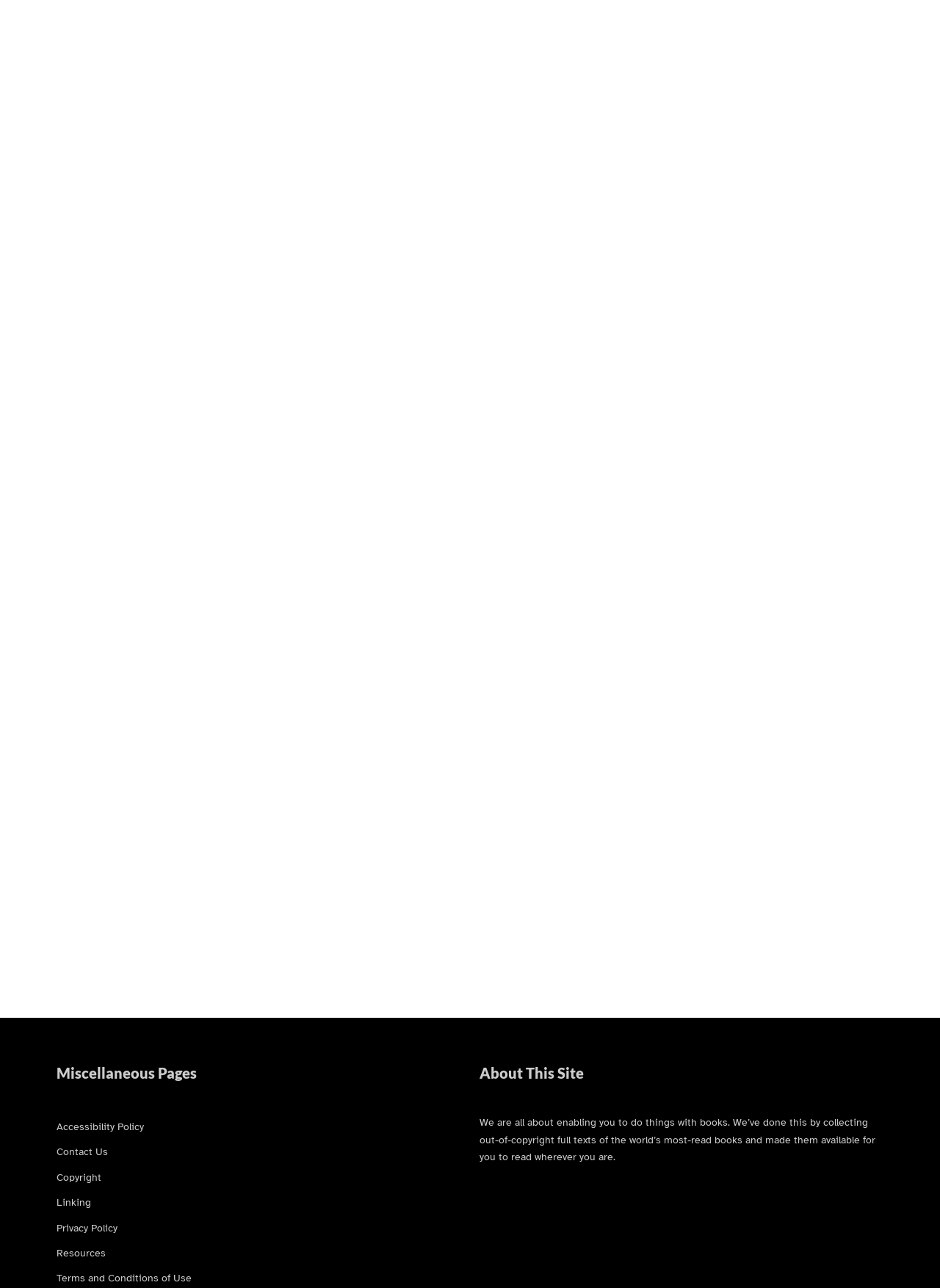Answer the question below using just one word or a short phrase: 
What is the last miscellaneous page listed?

Terms and Conditions of Use